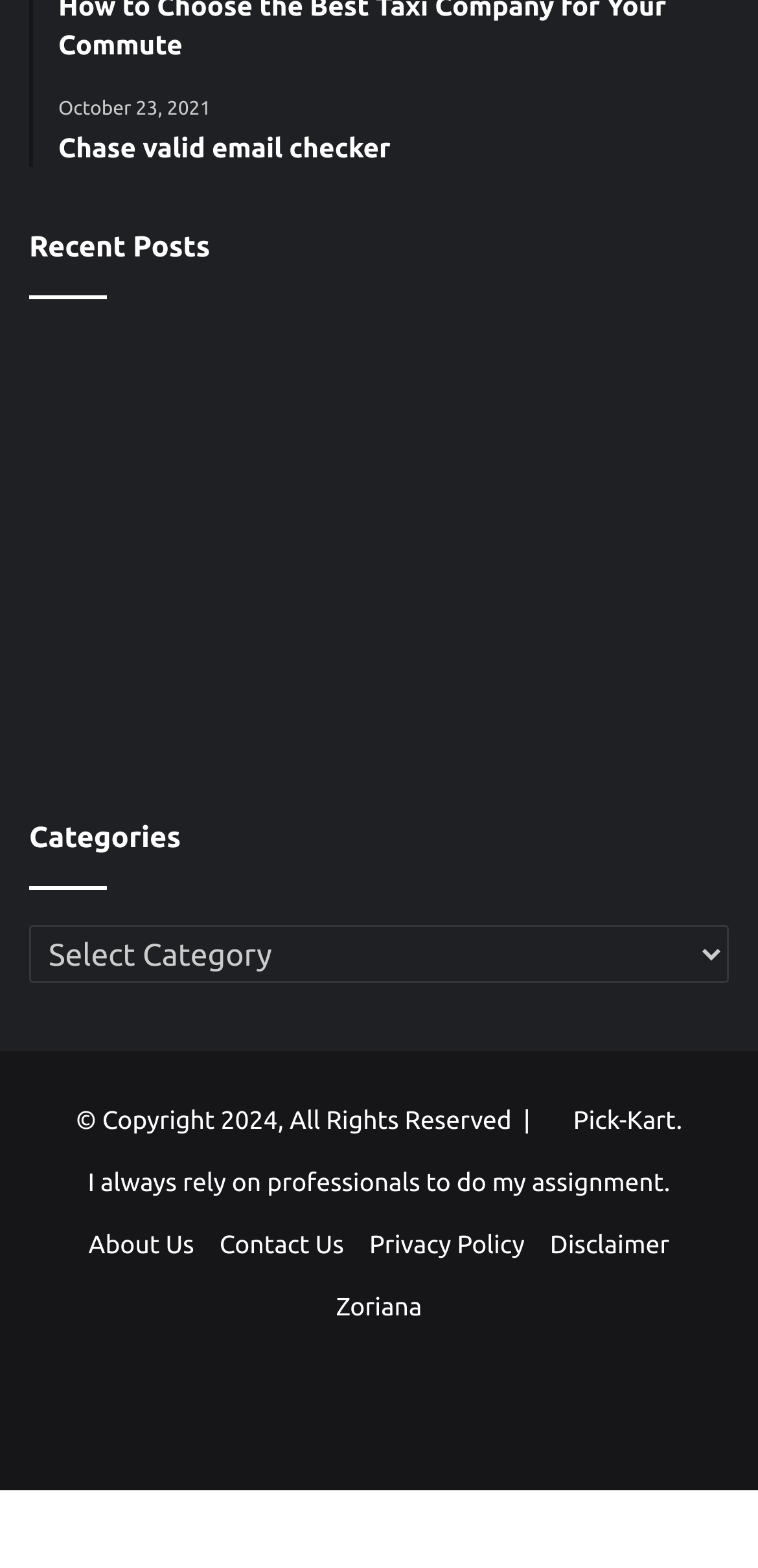Determine the bounding box coordinates of the clickable element necessary to fulfill the instruction: "Open the 'Facebook' social media page". Provide the coordinates as four float numbers within the 0 to 1 range, i.e., [left, top, right, bottom].

[0.254, 0.866, 0.377, 0.926]